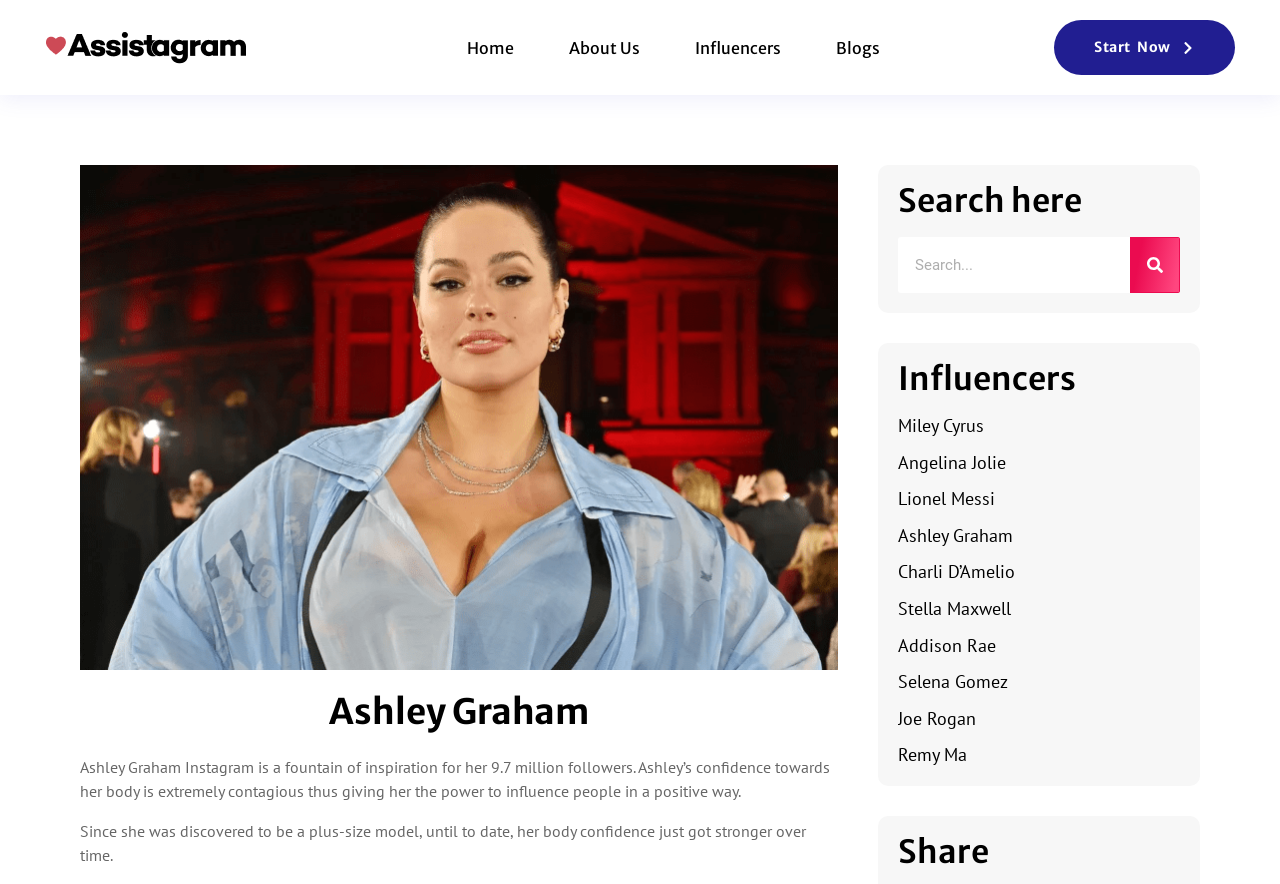Extract the bounding box coordinates for the HTML element that matches this description: "Influencers". The coordinates should be four float numbers between 0 and 1, i.e., [left, top, right, bottom].

[0.527, 0.028, 0.626, 0.08]